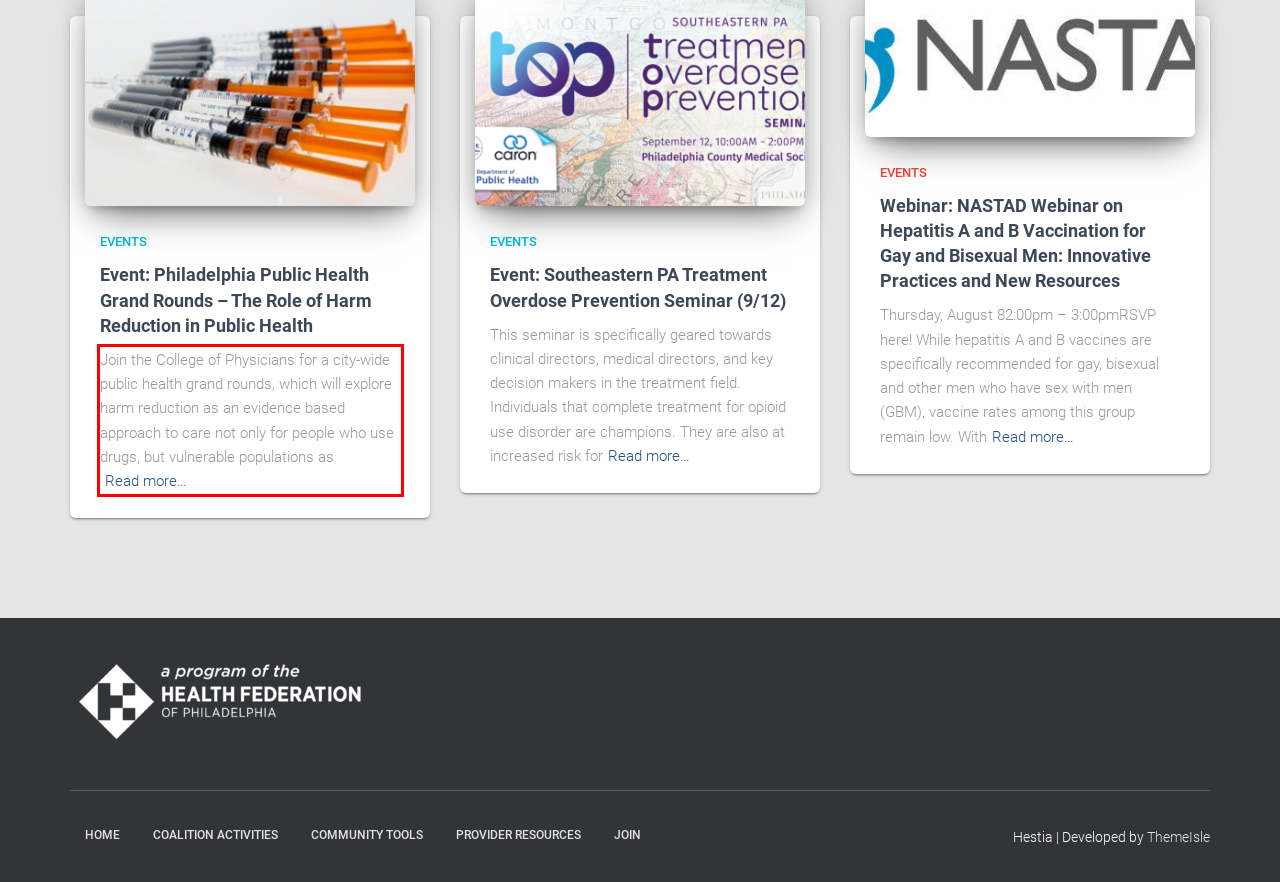Review the screenshot of the webpage and recognize the text inside the red rectangle bounding box. Provide the extracted text content.

Join the College of Physicians for a city-wide public health grand rounds, which will explore harm reduction as an evidence based approach to care not only for people who use drugs, but vulnerable populations asRead more…